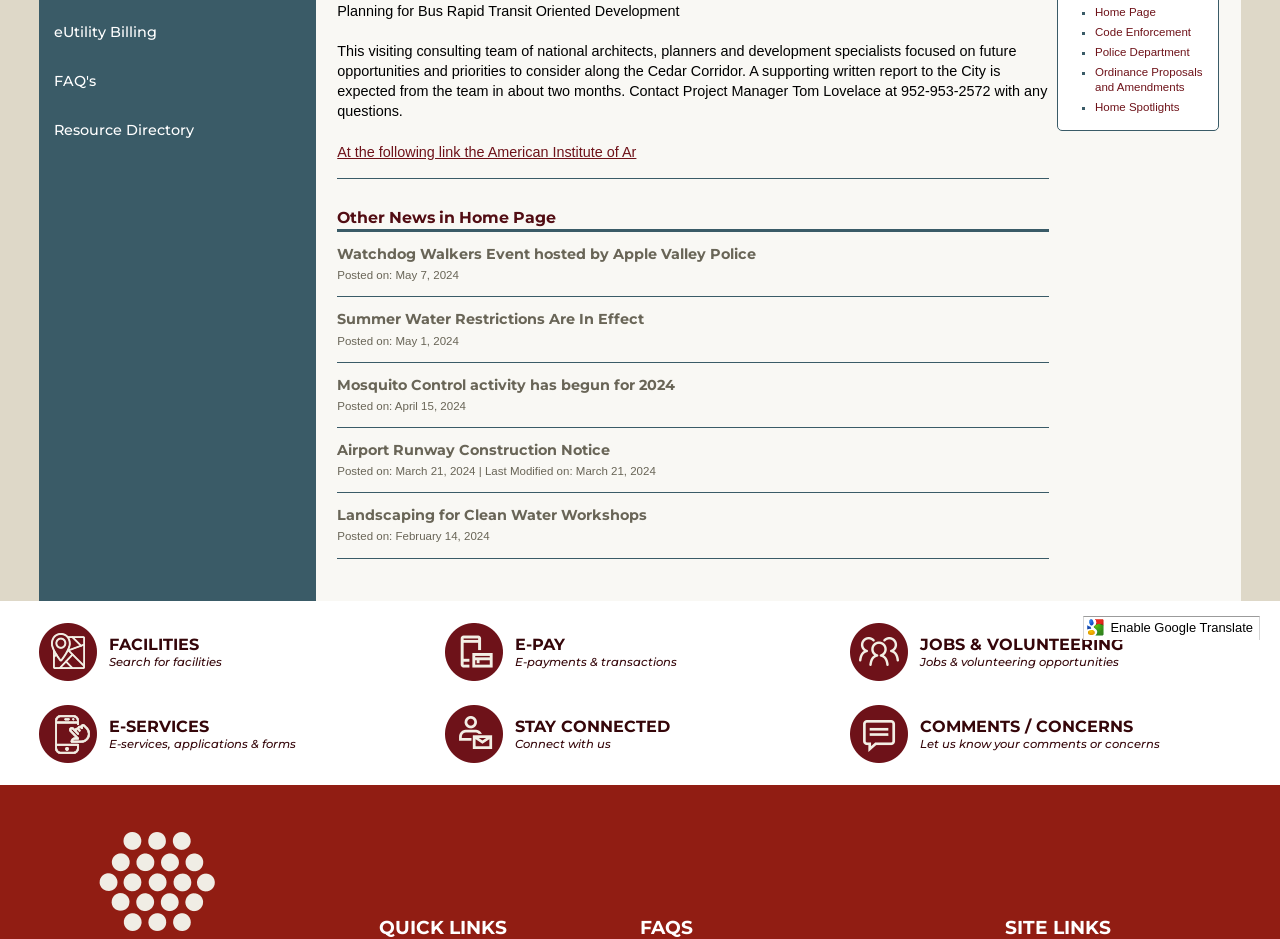Given the following UI element description: "Home Spotlights", find the bounding box coordinates in the webpage screenshot.

[0.855, 0.107, 0.921, 0.12]